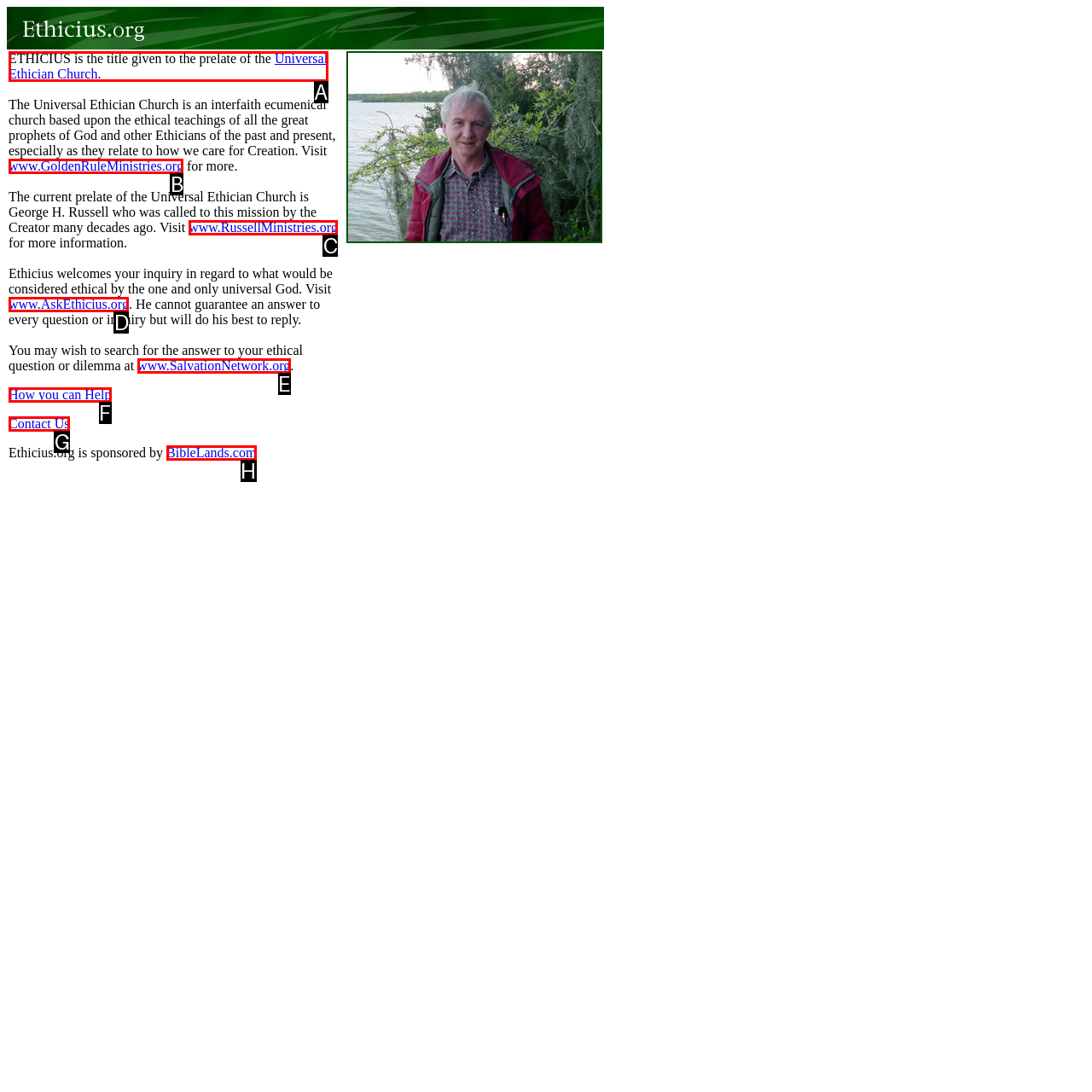Given the task: Read the post about Krishna-Dwaipayana Vyasa's birth, tell me which HTML element to click on.
Answer with the letter of the correct option from the given choices.

None